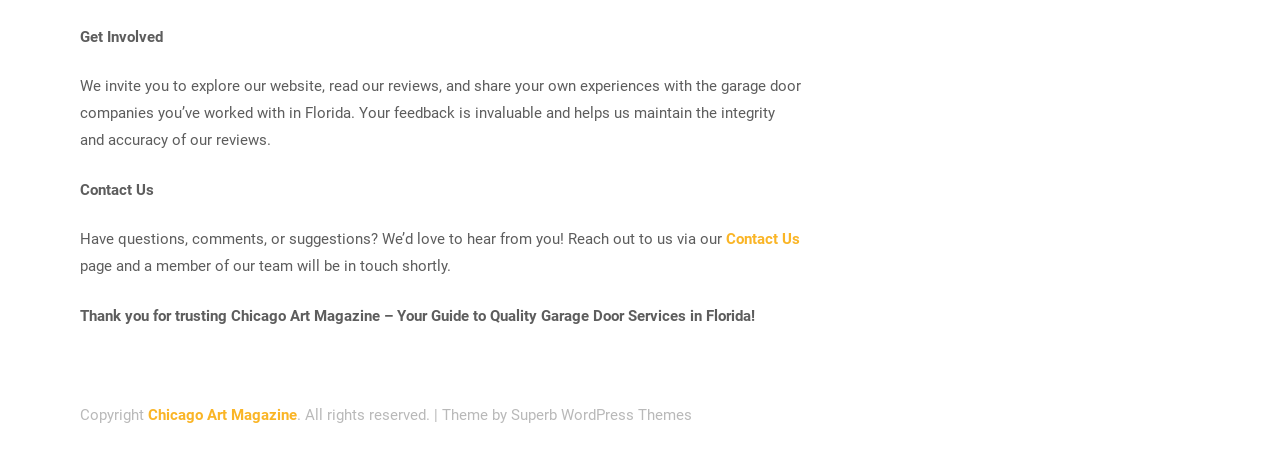Given the following UI element description: "Chicago Art Magazine", find the bounding box coordinates in the webpage screenshot.

[0.116, 0.904, 0.232, 0.944]